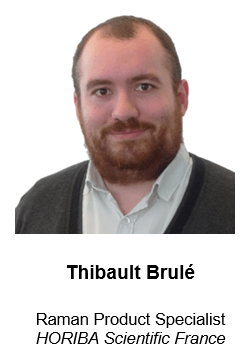What is the color of Thibault Brulé's shirt?
Provide a thorough and detailed answer to the question.

According to the caption, Thibault Brulé is wearing a light blue shirt under a grey cardigan.